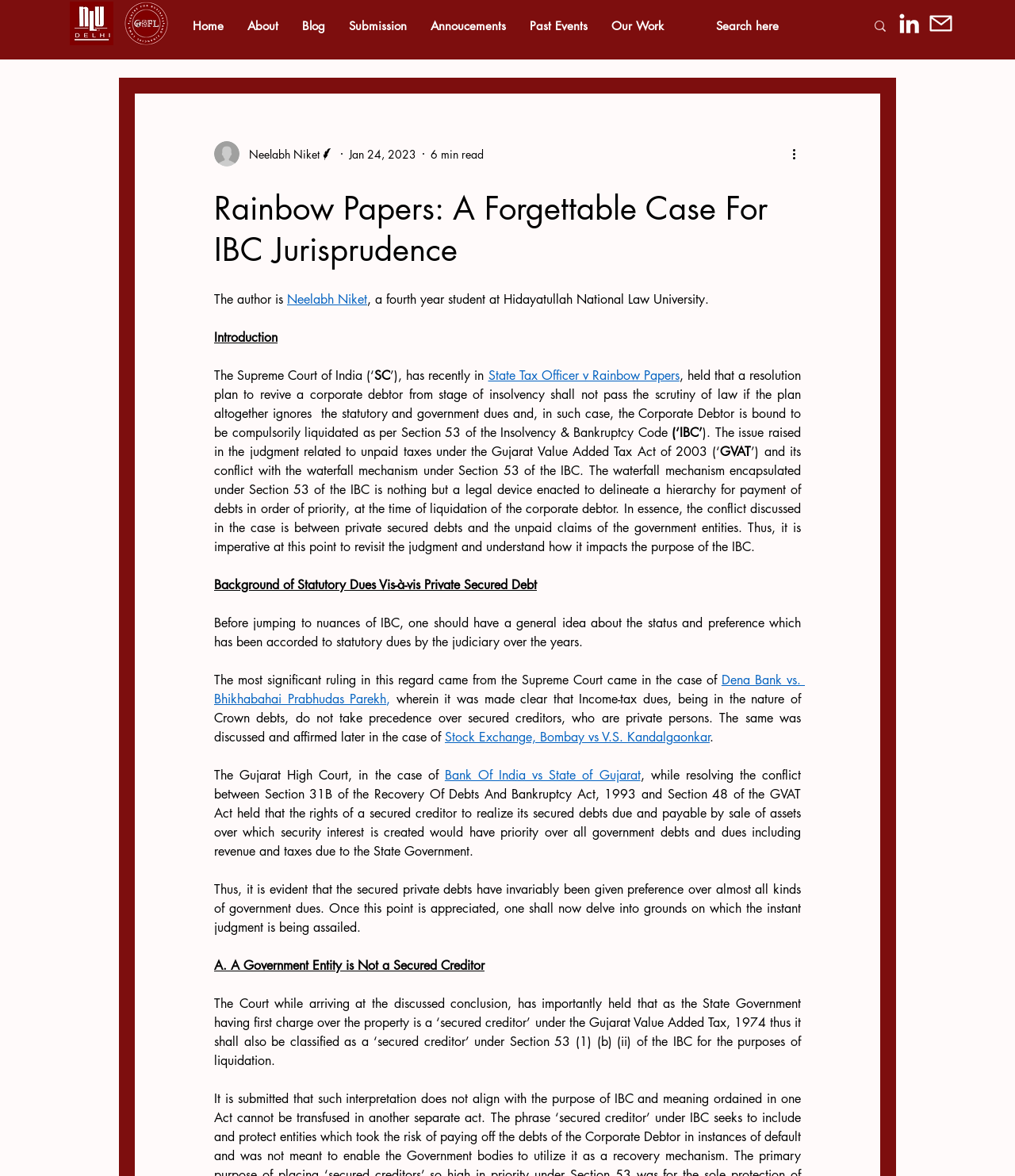Analyze and describe the webpage in a detailed narrative.

This webpage is an article titled "Rainbow Papers: A Forgettable Case For IBC Jurisprudence" written by Neelabh Niket, a fourth-year student at Hidayatullah National Law University. At the top of the page, there are two images, "Untitled design (1).png" and "CBFL FINAL LOGO 2022.png", followed by a navigation bar with links to "Home", "About", "Blog", "Submission", "Annoucements", "Past Events", and "Our Work". 

Below the navigation bar, there is a search bar with a magnifying glass icon. On the right side of the search bar, there is a social media bar with a LinkedIn link. 

The main content of the article starts with the author's introduction, followed by a heading that displays the title of the article. The article is divided into several sections, including "Introduction", "Background of Statutory Dues Vis-à-vis Private Secured Debt", and "A. A Government Entity is Not a Secured Creditor". 

Throughout the article, there are several links to other cases and laws, such as "State Tax Officer v Rainbow Papers", "Dena Bank vs. Bhikhabahai Prabhudas Parekh", and "Stock Exchange, Bombay vs V.S. Kandalgaonkar". The article also includes the author's profile picture and information about the date of publication and the estimated reading time.